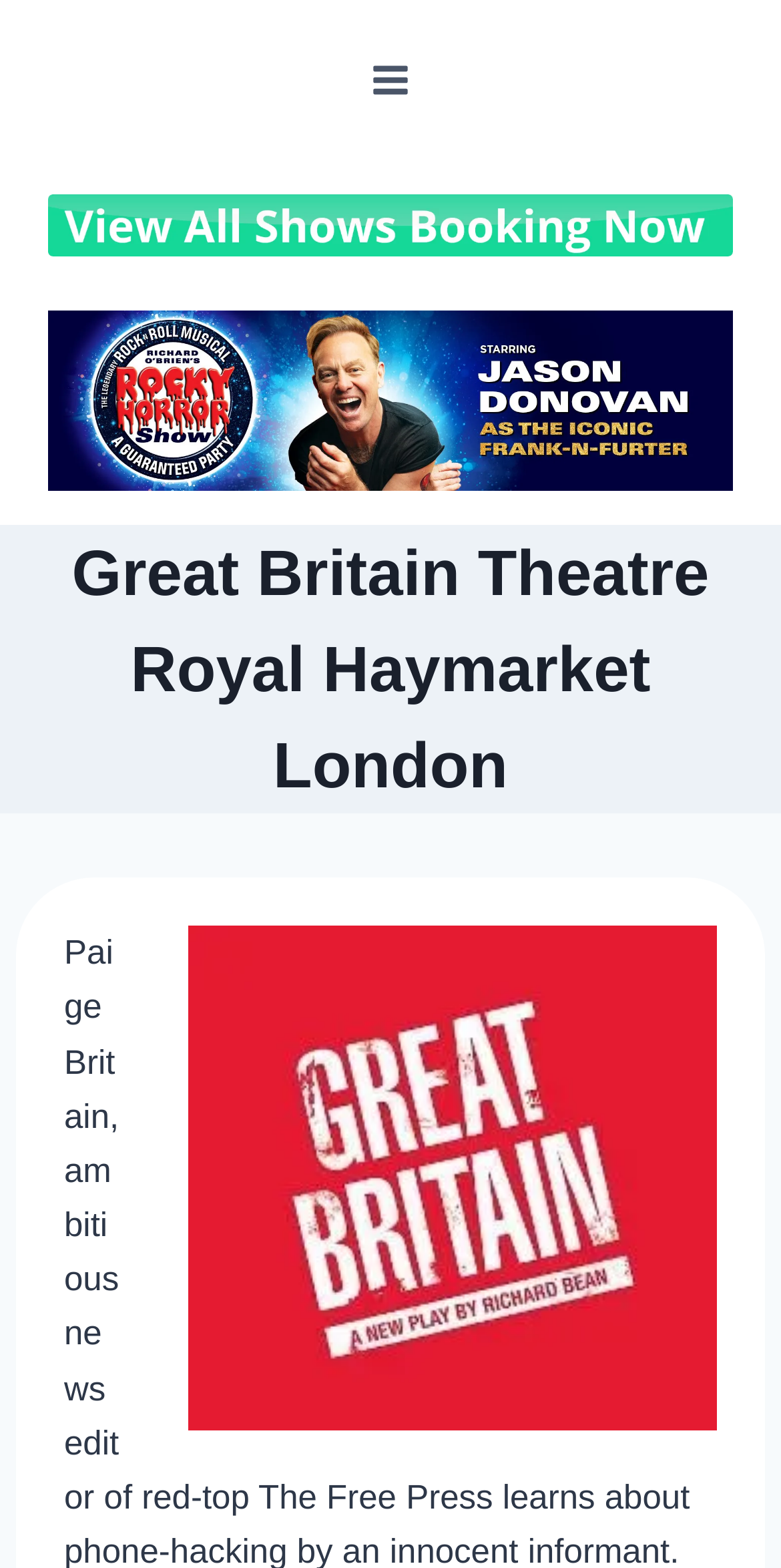How many links are there on the page?
Provide an in-depth and detailed explanation in response to the question.

I counted the number of link elements on the page, which are 'Last Minute Theatre Tickets' and 'The Rocky Horror Show Tickets', so there are 2 links in total.